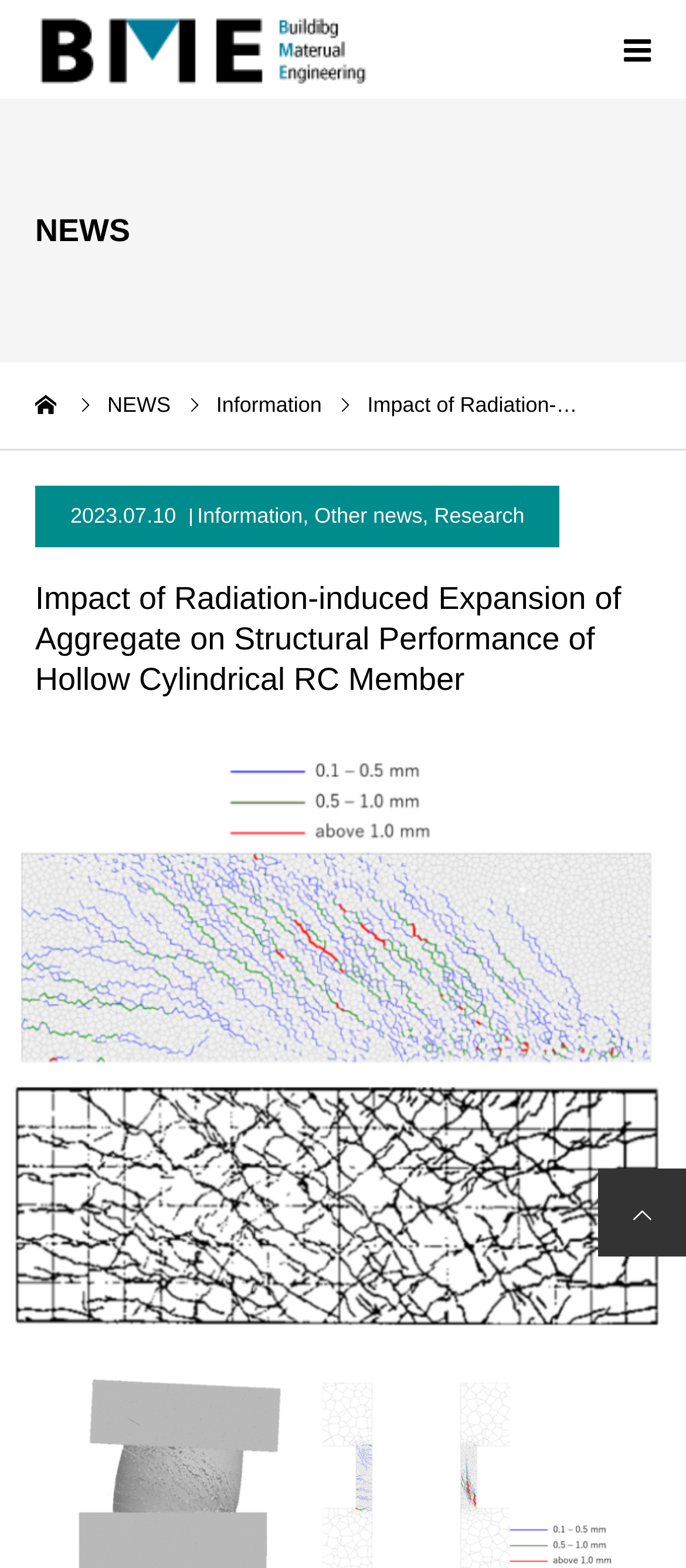What is the research theme related to?
Based on the image, please offer an in-depth response to the question.

The research theme can be inferred from the heading element containing the text 'Impact of Radiation-induced Expansion of Aggregate on Structural Performance of Hollow Cylindrical RC Member'. The research theme is related to 'Radiation-induced Expansion of Aggregate'.